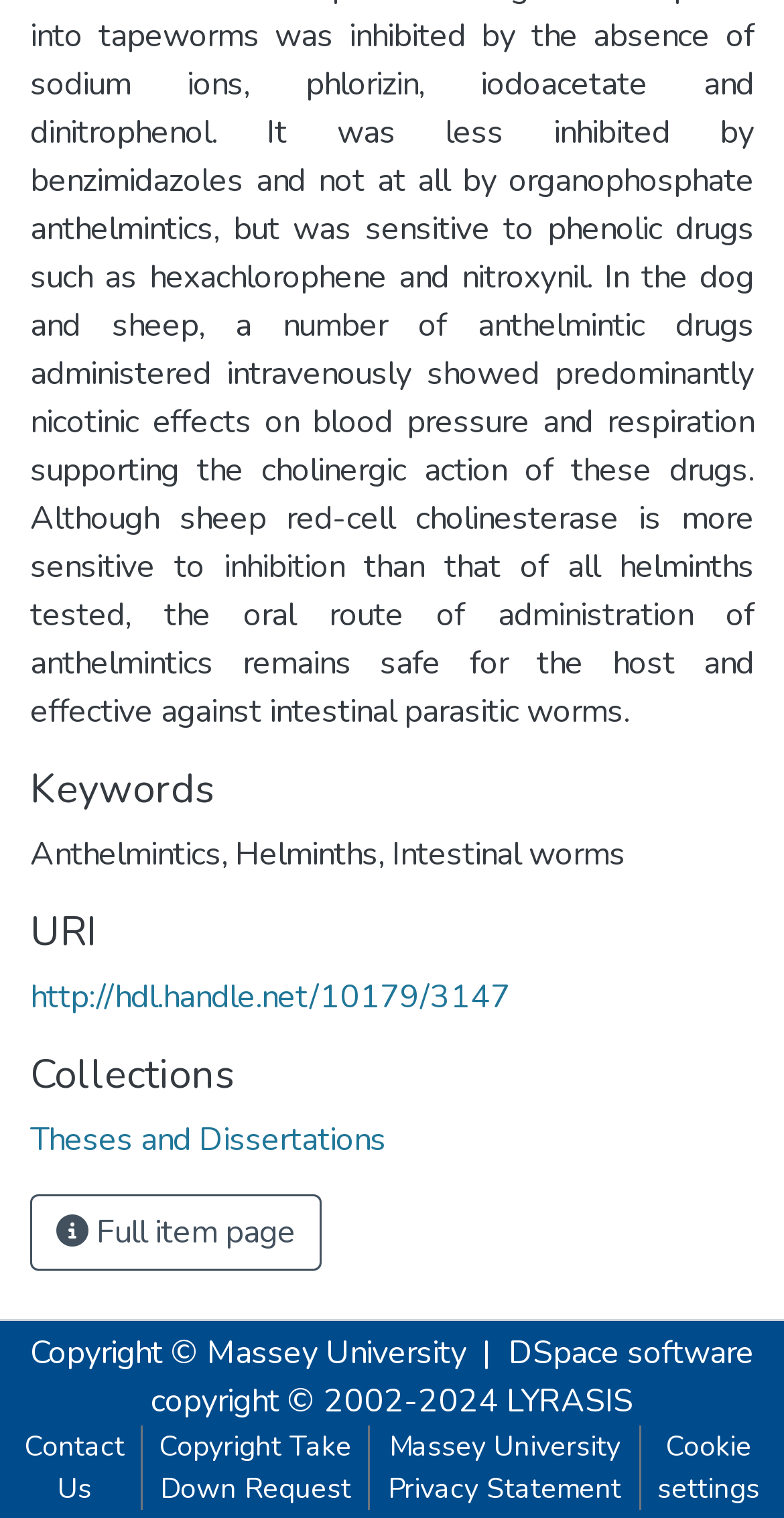Locate the UI element that matches the description Theses and Dissertations in the webpage screenshot. Return the bounding box coordinates in the format (top-left x, top-left y, bottom-right x, bottom-right y), with values ranging from 0 to 1.

[0.038, 0.737, 0.492, 0.766]